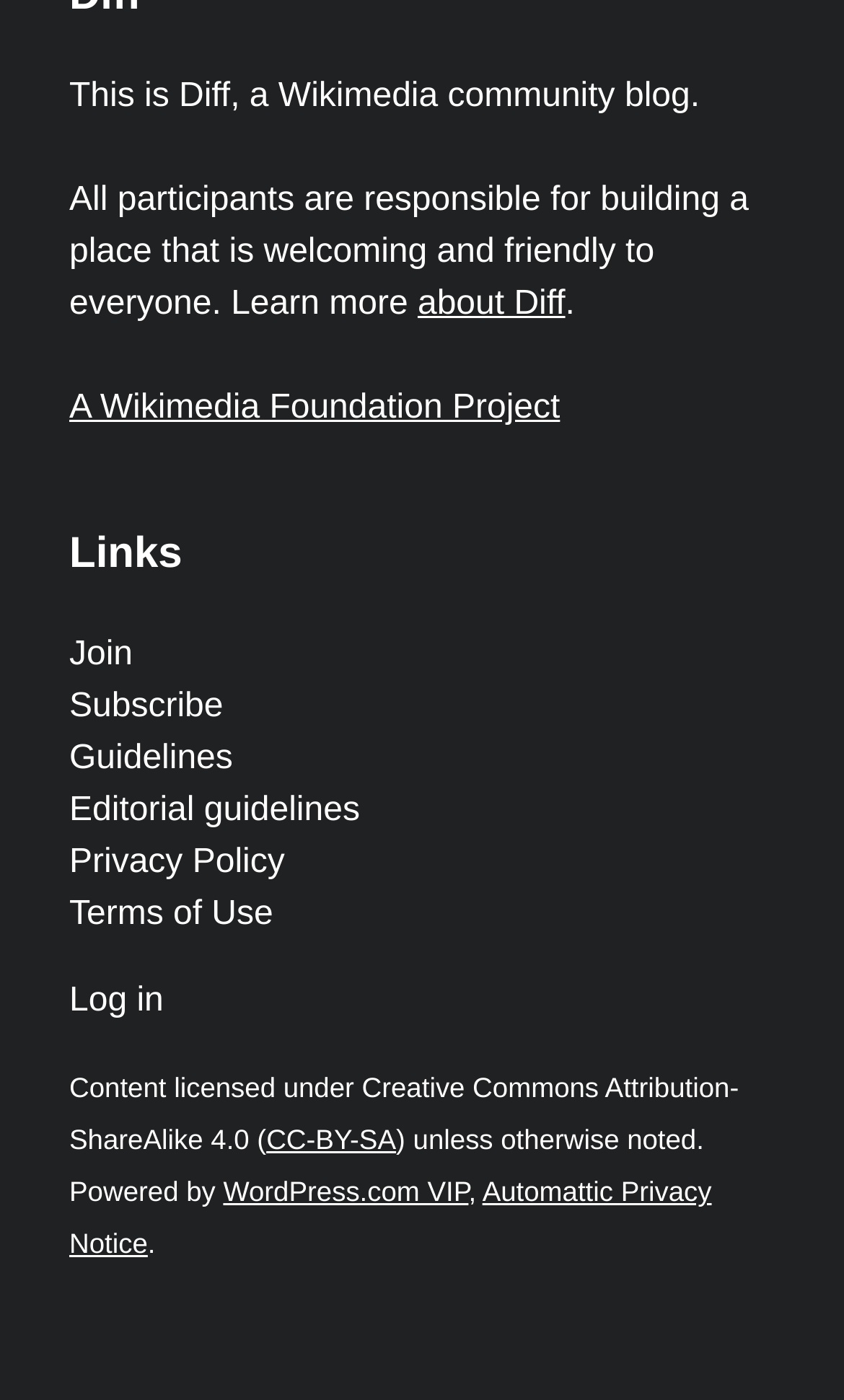Determine the bounding box coordinates of the clickable element to achieve the following action: 'View the privacy policy'. Provide the coordinates as four float values between 0 and 1, formatted as [left, top, right, bottom].

[0.082, 0.603, 0.337, 0.629]